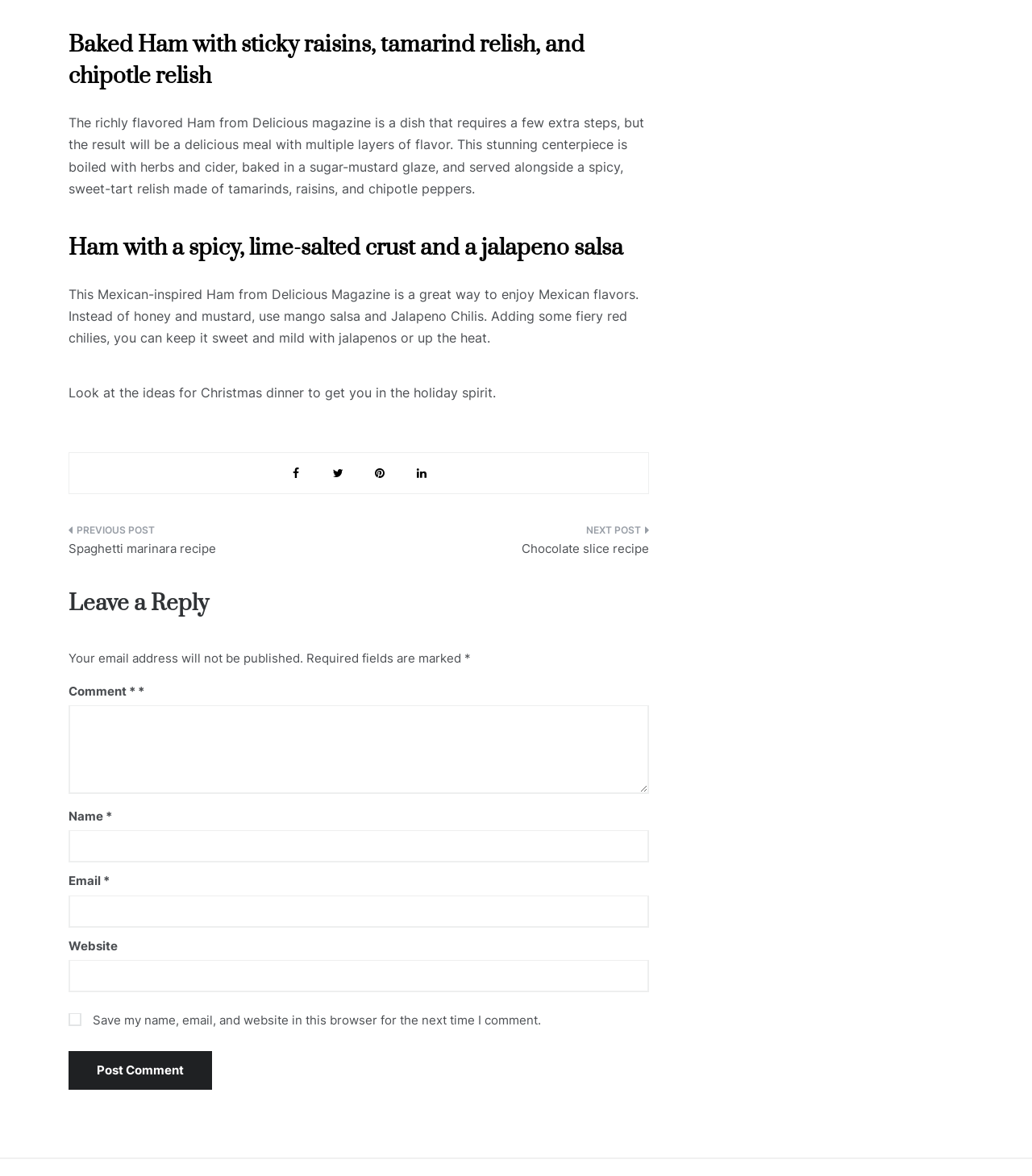Bounding box coordinates must be specified in the format (top-left x, top-left y, bottom-right x, bottom-right y). All values should be floating point numbers between 0 and 1. What are the bounding box coordinates of the UI element described as: parent_node: Email * aria-describedby="email-notes" name="email"

[0.066, 0.761, 0.629, 0.789]